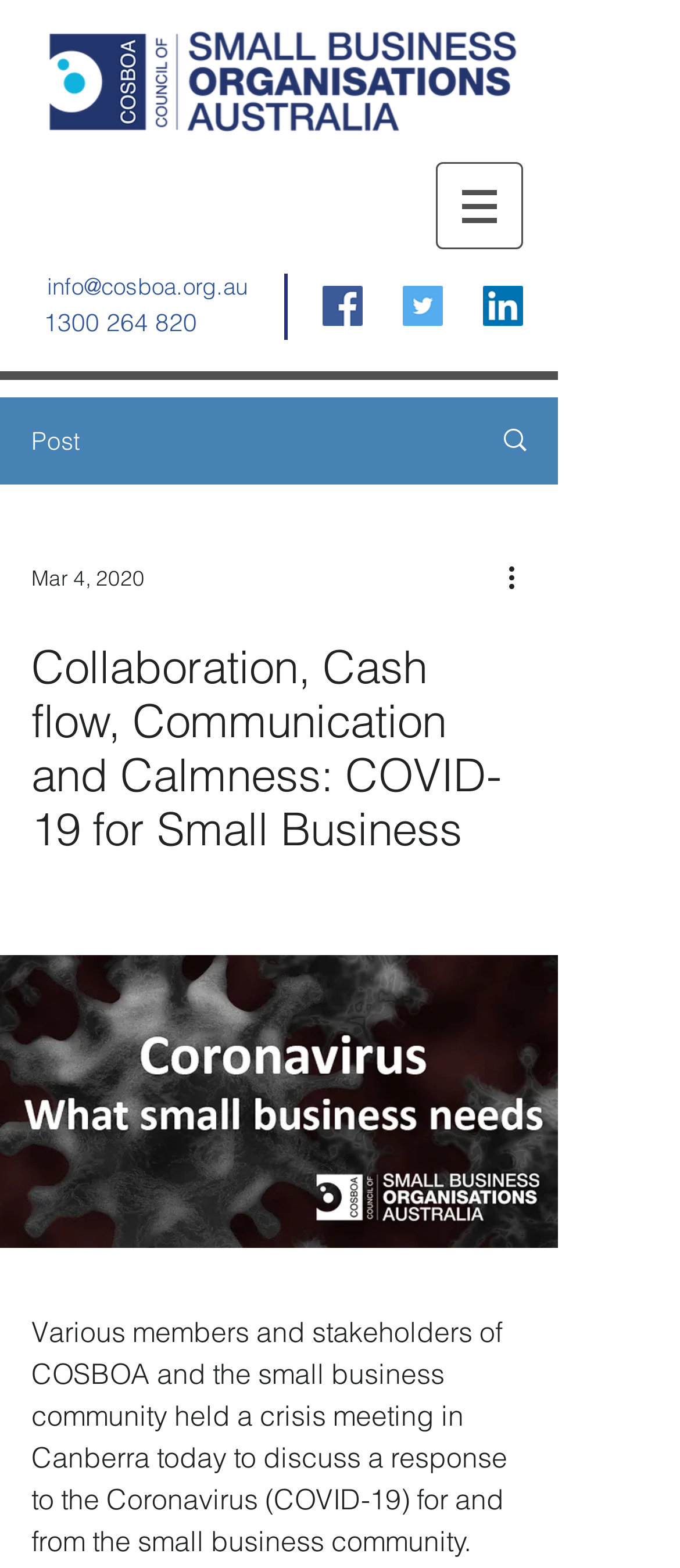What is the date of the post?
Using the screenshot, give a one-word or short phrase answer.

Mar 4, 2020